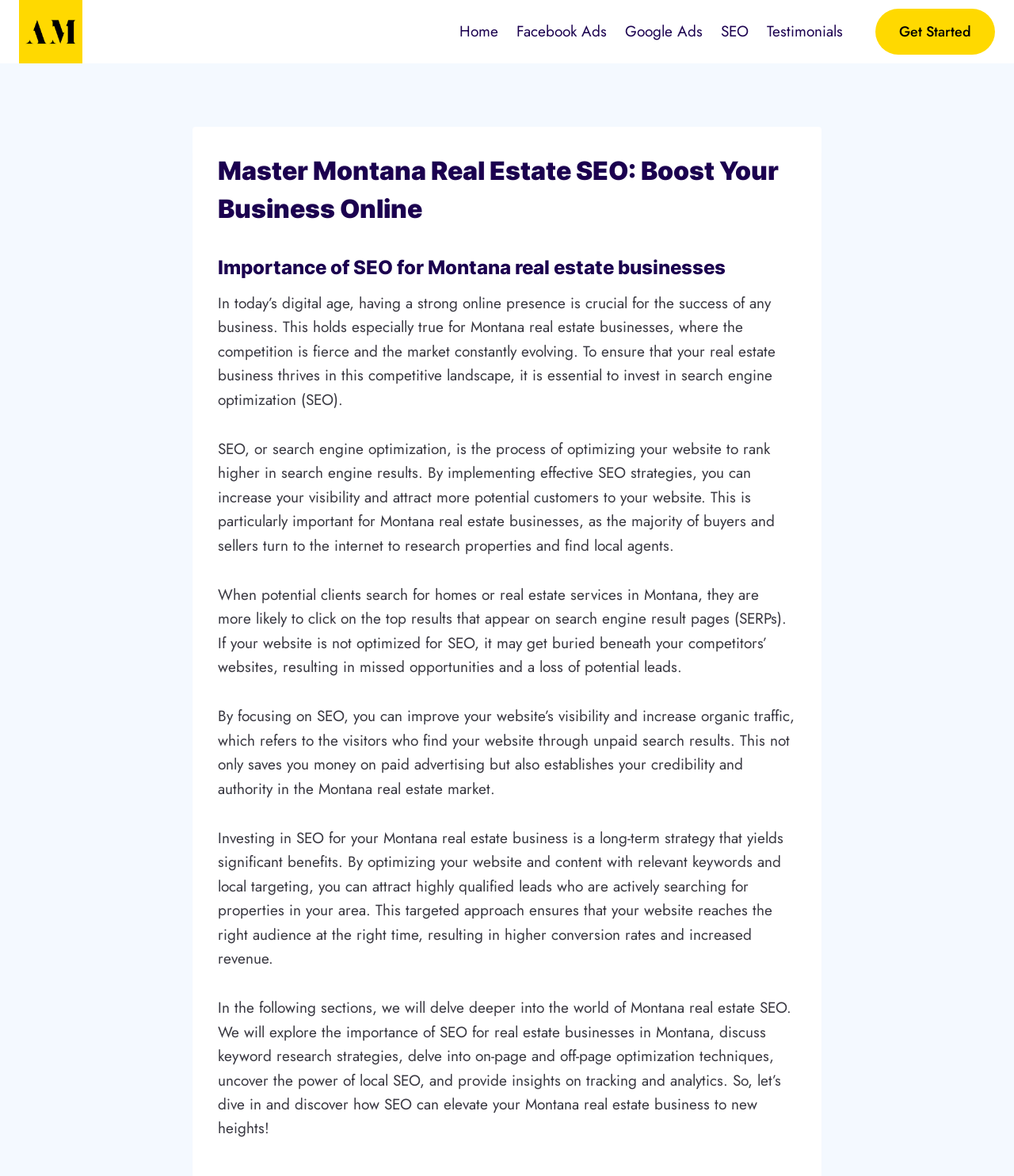Create a full and detailed caption for the entire webpage.

The webpage is about the importance of Search Engine Optimization (SEO) for Montana real estate businesses. At the top left corner, there is a yellow logo of "Ads Managed" with a link to the website. Next to it, there is a primary navigation menu with links to "Home", "Facebook Ads", "Google Ads", "SEO", and "Testimonials". On the top right corner, there is a "Get Started" link.

Below the navigation menu, there is a header section with a title "Master Montana Real Estate SEO: Boost Your Business Online" and a subtitle "Importance of SEO for Montana real estate businesses". 

The main content of the webpage is divided into five paragraphs. The first paragraph explains the importance of having a strong online presence for Montana real estate businesses and how SEO can help. The second paragraph defines SEO and its benefits for real estate businesses. The third paragraph highlights the importance of ranking high in search engine results to attract potential customers. The fourth paragraph explains how focusing on SEO can improve website visibility, increase organic traffic, and establish credibility in the Montana real estate market. The fifth paragraph discusses the long-term benefits of investing in SEO for Montana real estate businesses and teases the content of the following sections.

Overall, the webpage is focused on educating readers about the importance of SEO for Montana real estate businesses and how it can help them thrive in a competitive market.